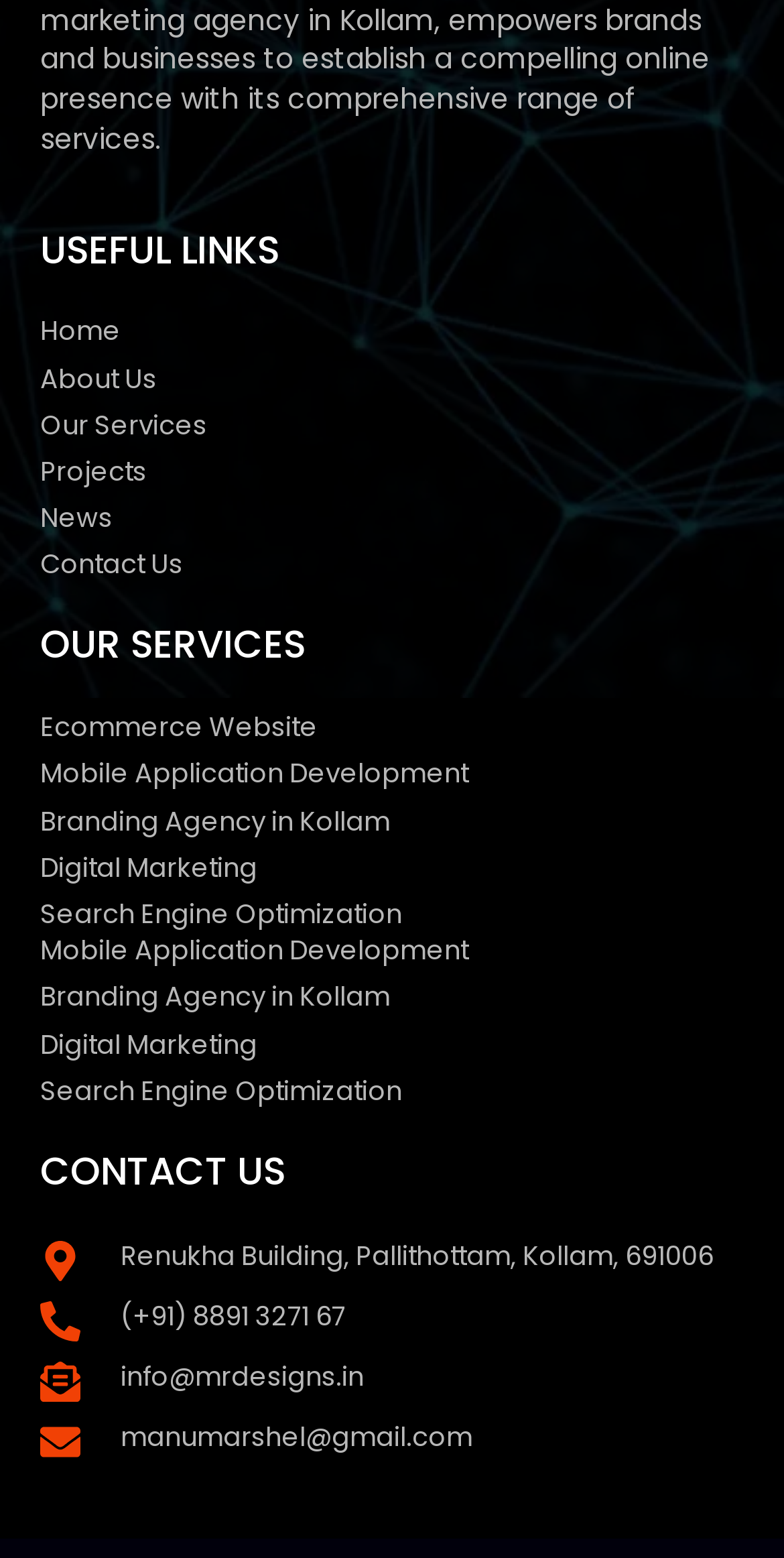Identify the bounding box coordinates for the element you need to click to achieve the following task: "View Our Services". The coordinates must be four float values ranging from 0 to 1, formatted as [left, top, right, bottom].

[0.051, 0.262, 0.29, 0.285]